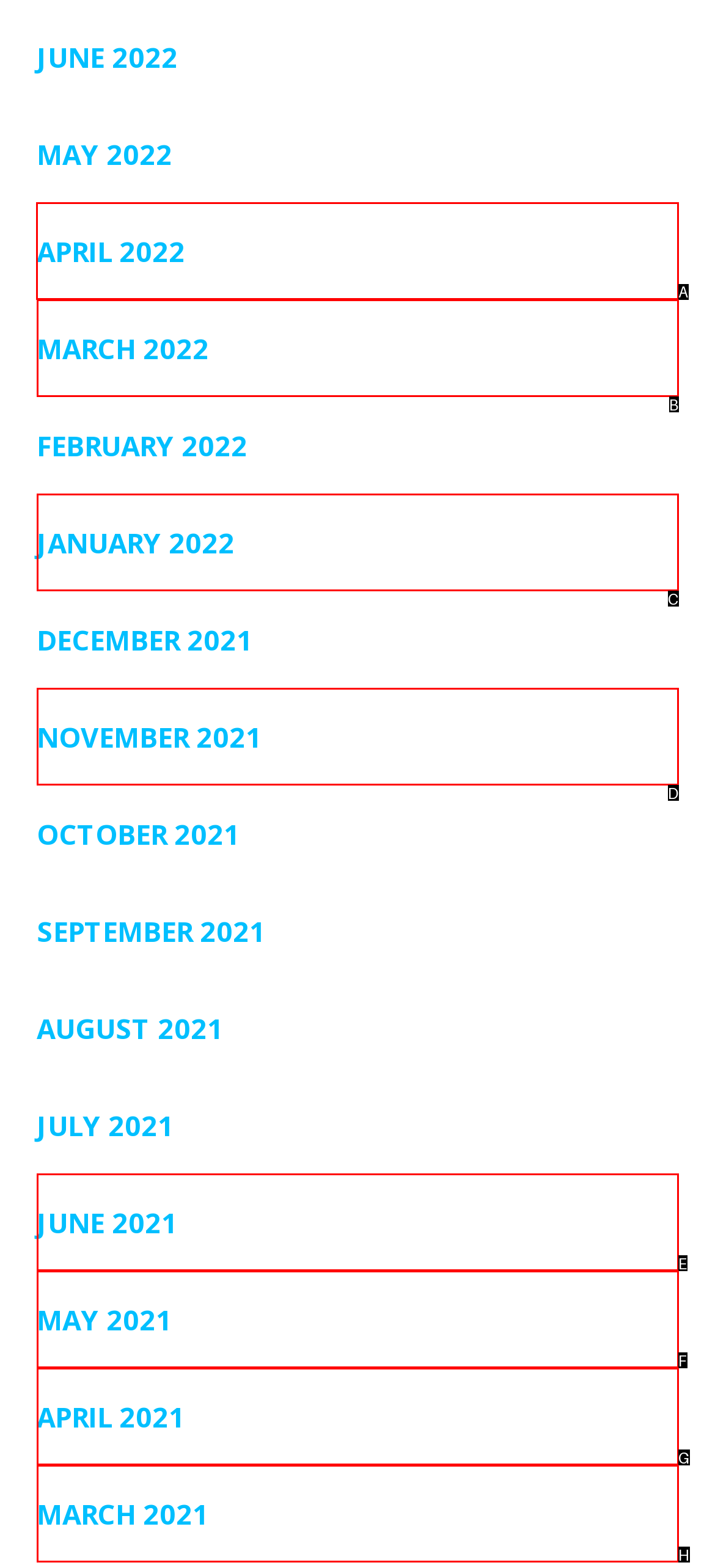Which lettered option should be clicked to perform the following task: view April 2022
Respond with the letter of the appropriate option.

A